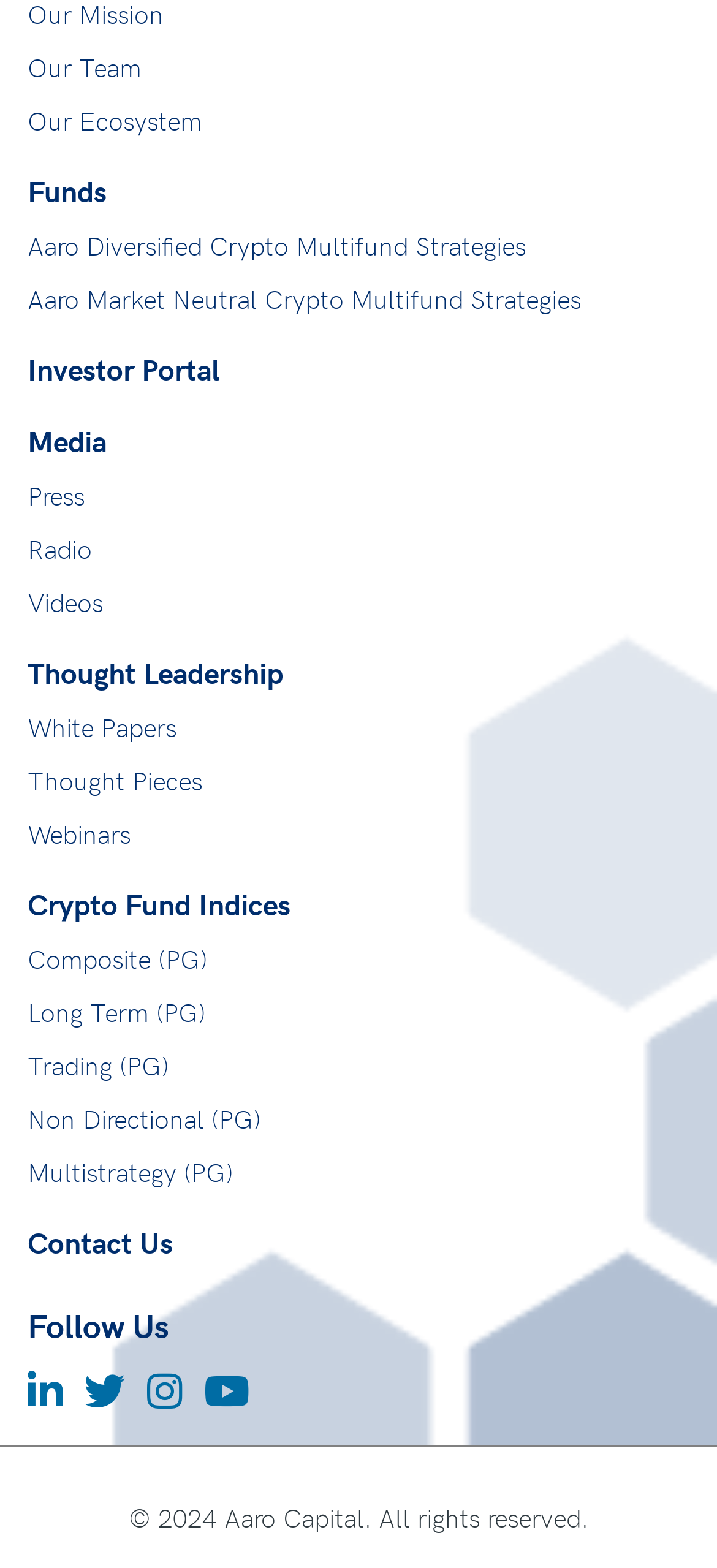What is the last item in the menu?
Refer to the image and give a detailed response to the question.

By looking at the links on the webpage, I found that the last item in the menu is 'Contact Us', which is located at the bottom of the menu list.